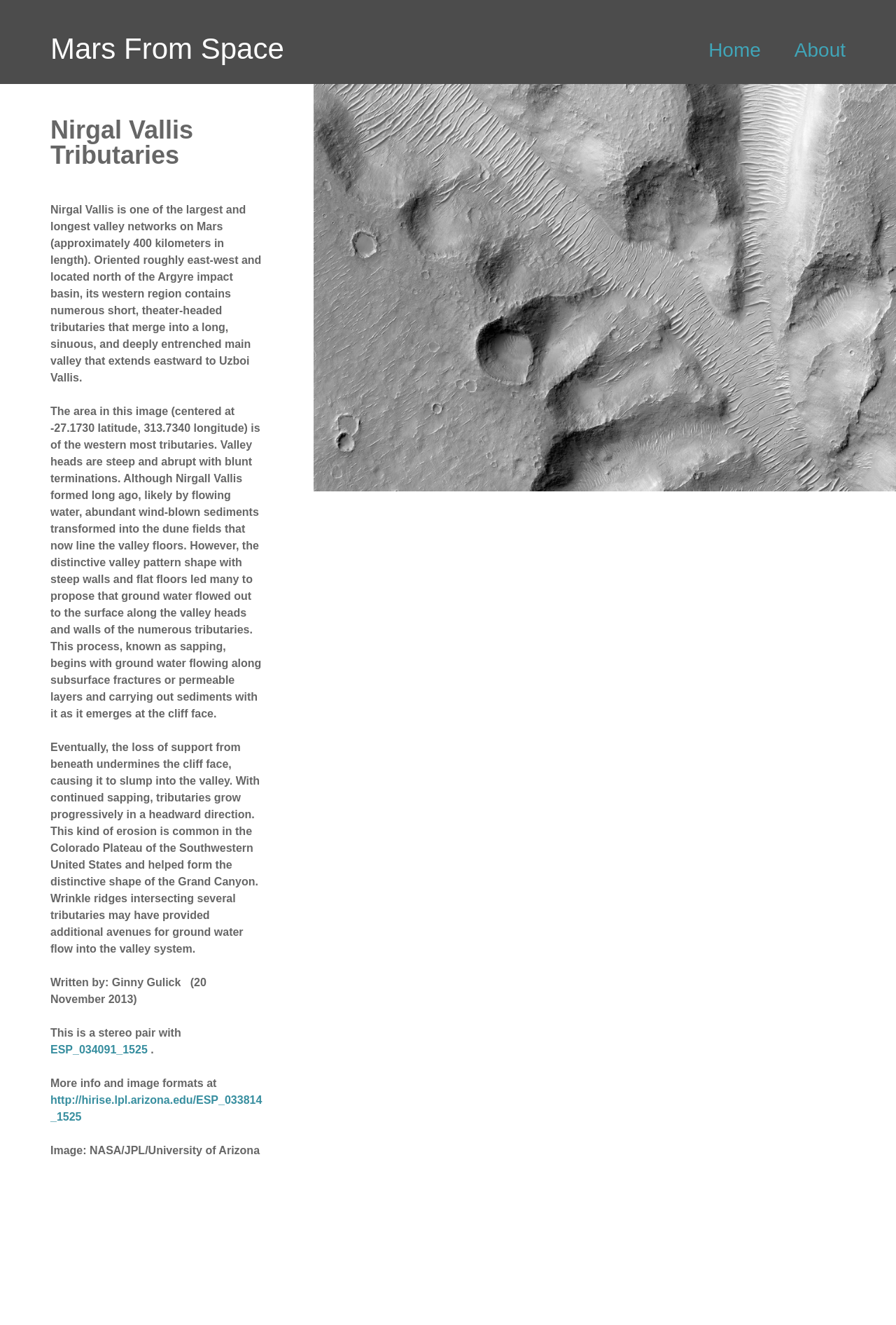Extract the top-level heading from the webpage and provide its text.

Mars From Space